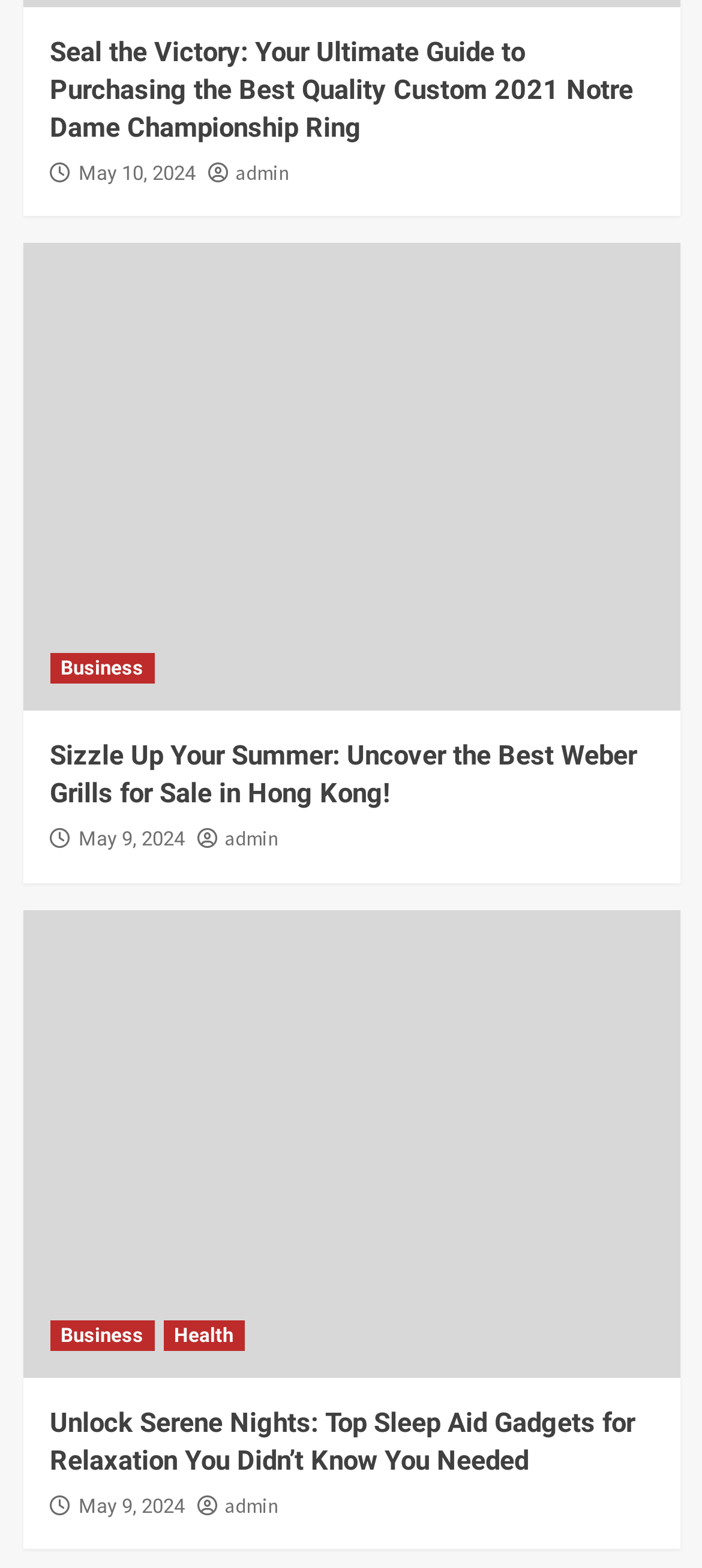Please locate the bounding box coordinates of the element that needs to be clicked to achieve the following instruction: "explore sleep aid gadgets for relaxation". The coordinates should be four float numbers between 0 and 1, i.e., [left, top, right, bottom].

[0.032, 0.58, 0.968, 0.879]